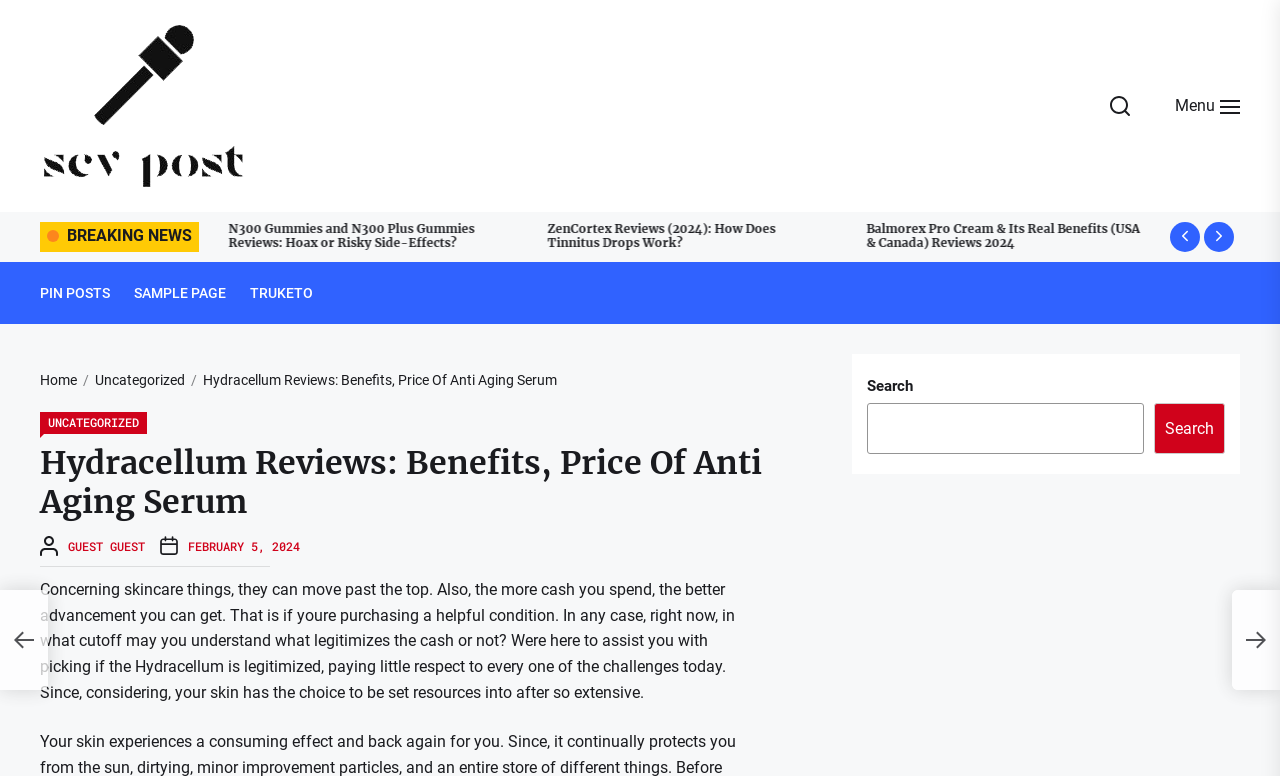Identify the main heading from the webpage and provide its text content.

Hydracellum Reviews: Benefits, Price Of Anti Aging Serum